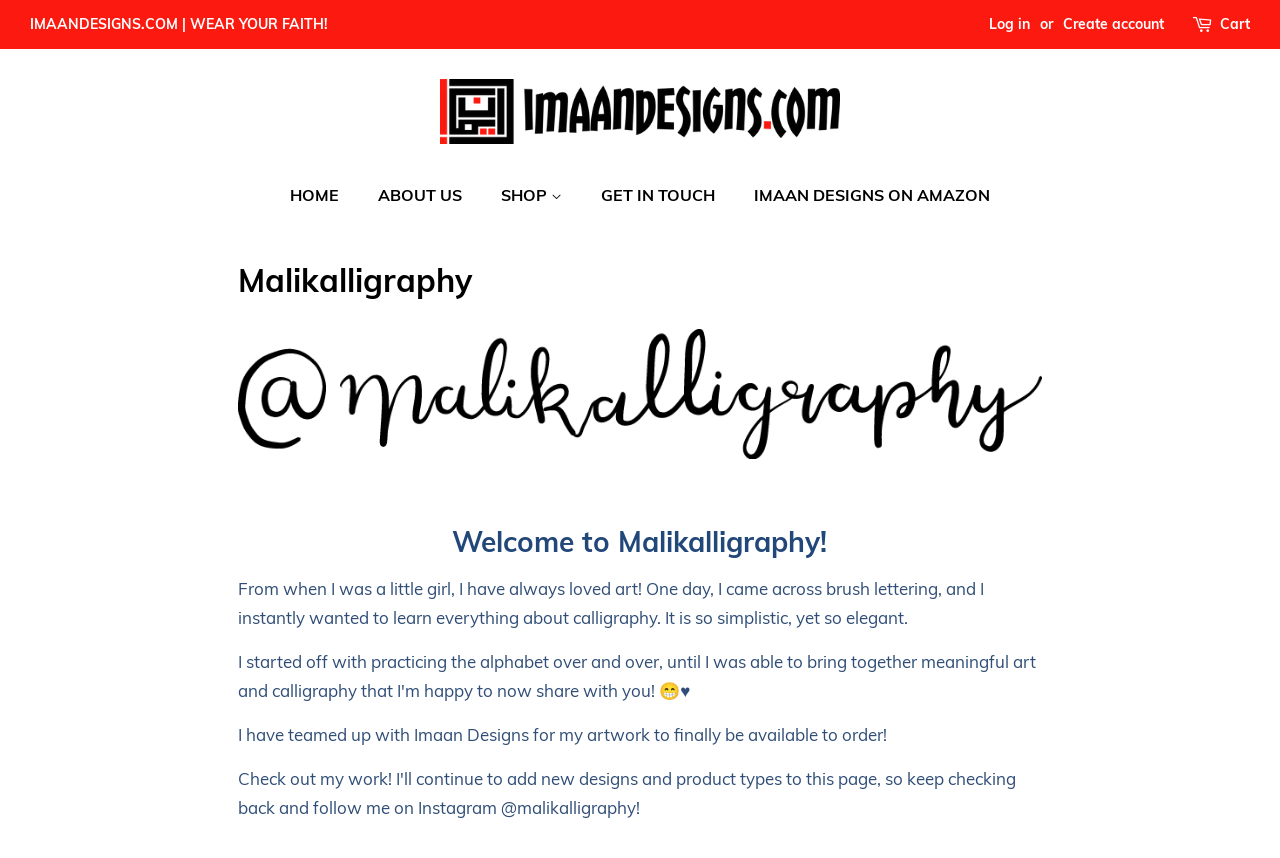Please identify the bounding box coordinates of the clickable area that will fulfill the following instruction: "Explore SHOP". The coordinates should be in the format of four float numbers between 0 and 1, i.e., [left, top, right, bottom].

[0.38, 0.204, 0.455, 0.252]